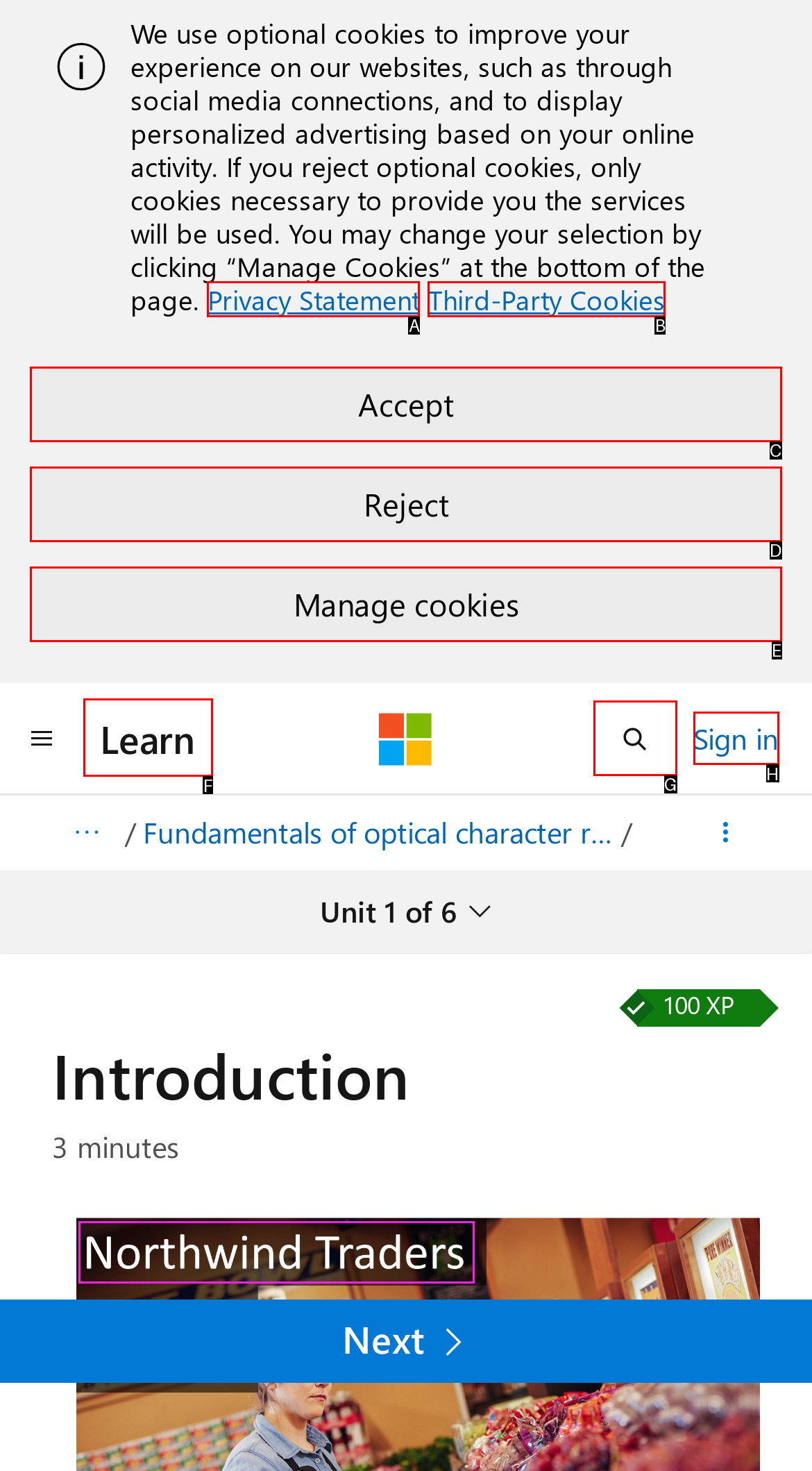Determine the letter of the UI element that will complete the task: Go to Learn
Reply with the corresponding letter.

F